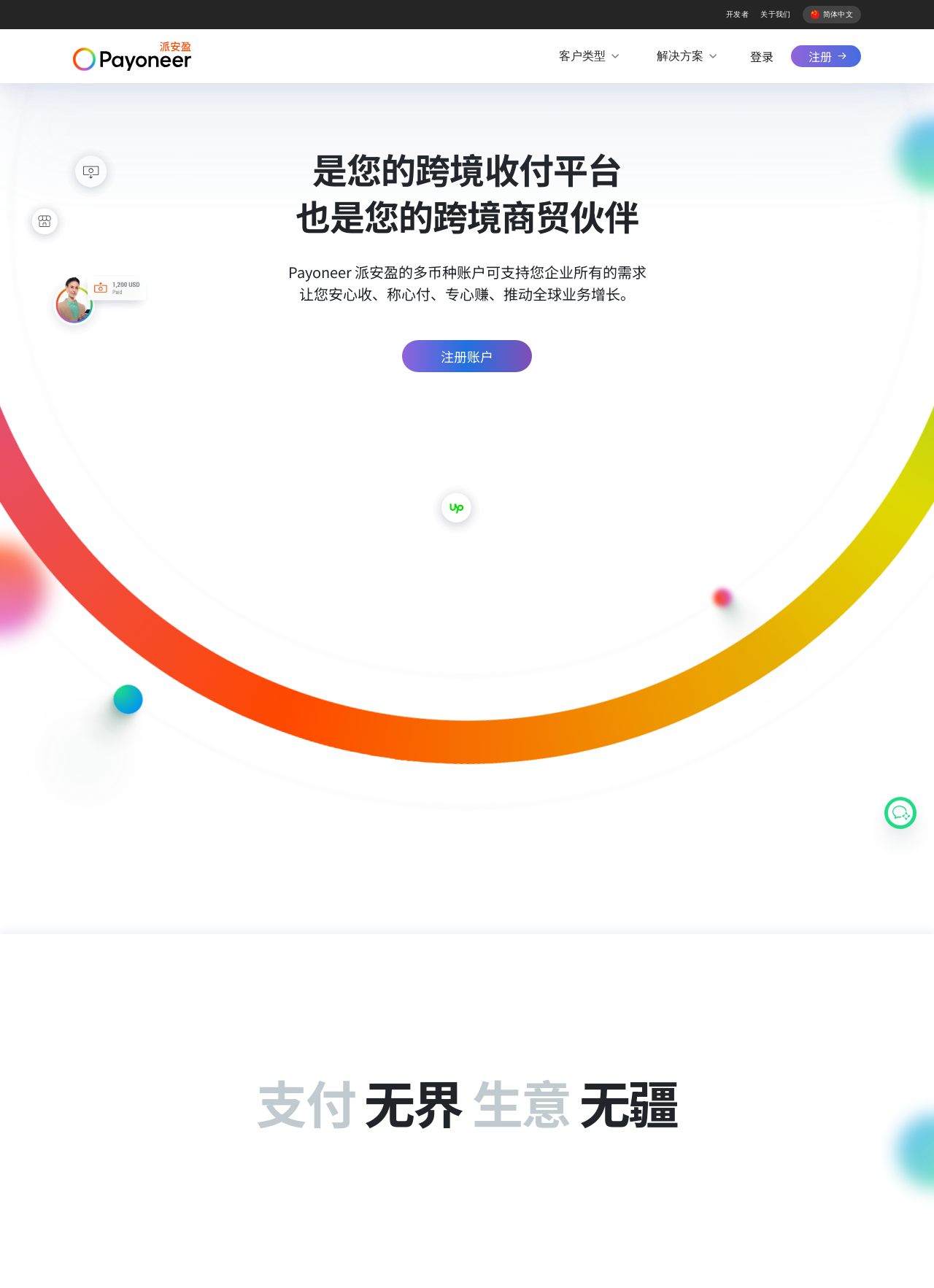Please identify the bounding box coordinates of the element on the webpage that should be clicked to follow this instruction: "Go to My Account". The bounding box coordinates should be given as four float numbers between 0 and 1, formatted as [left, top, right, bottom].

None